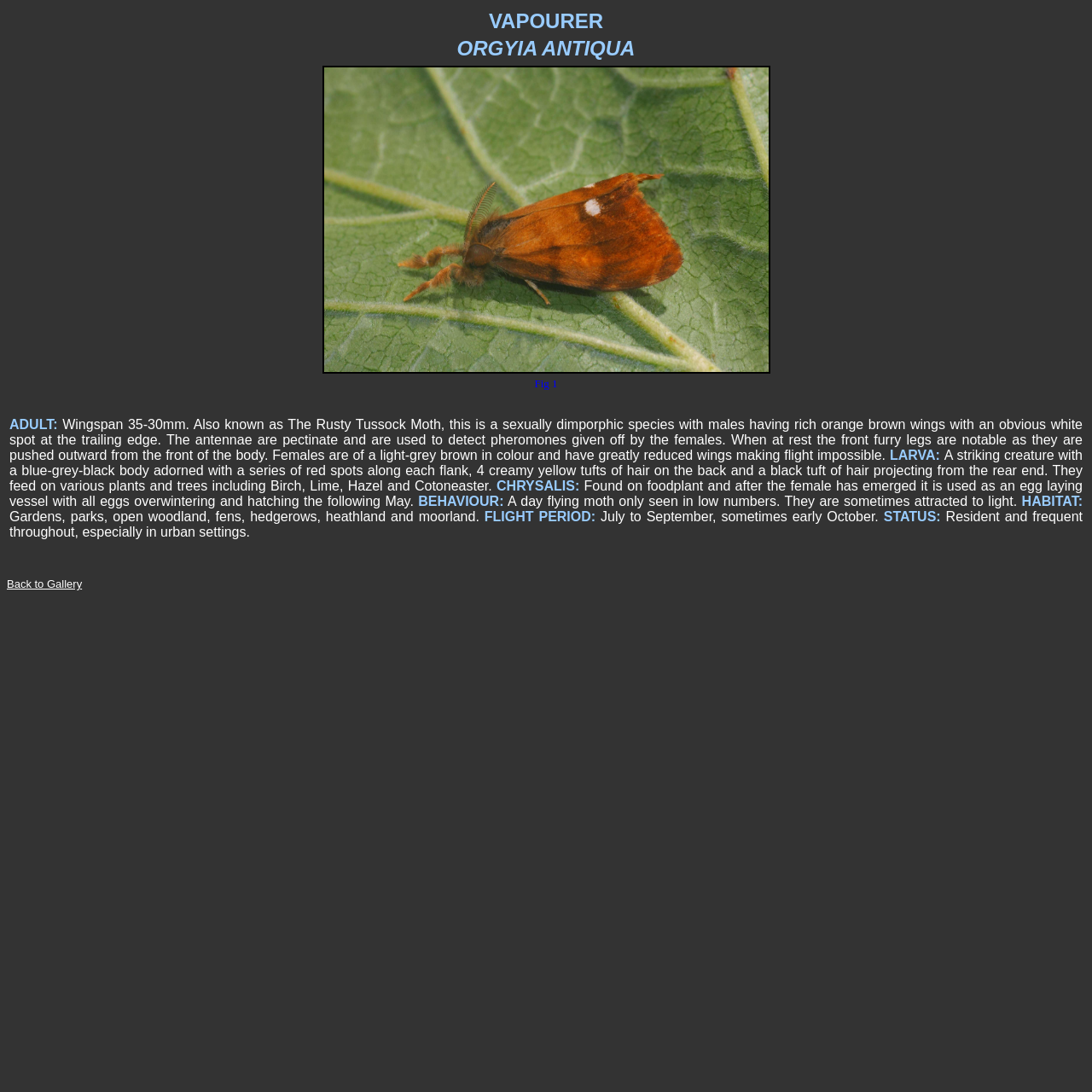Determine the bounding box for the HTML element described here: "Back to Gallery". The coordinates should be given as [left, top, right, bottom] with each number being a float between 0 and 1.

[0.006, 0.527, 0.075, 0.541]